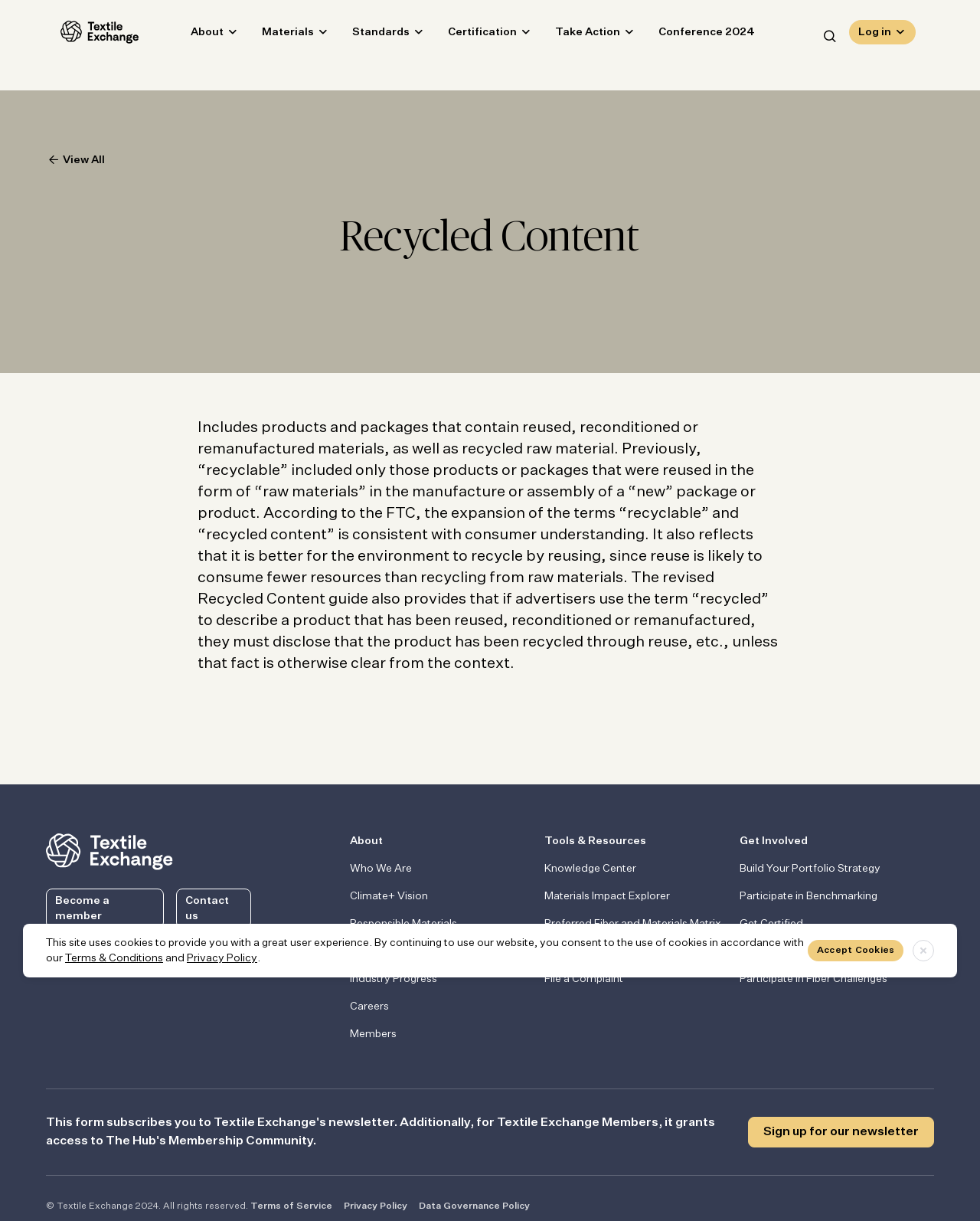Determine the bounding box coordinates for the area that needs to be clicked to fulfill this task: "Check the knowledge center". The coordinates must be given as four float numbers between 0 and 1, i.e., [left, top, right, bottom].

[0.556, 0.705, 0.743, 0.718]